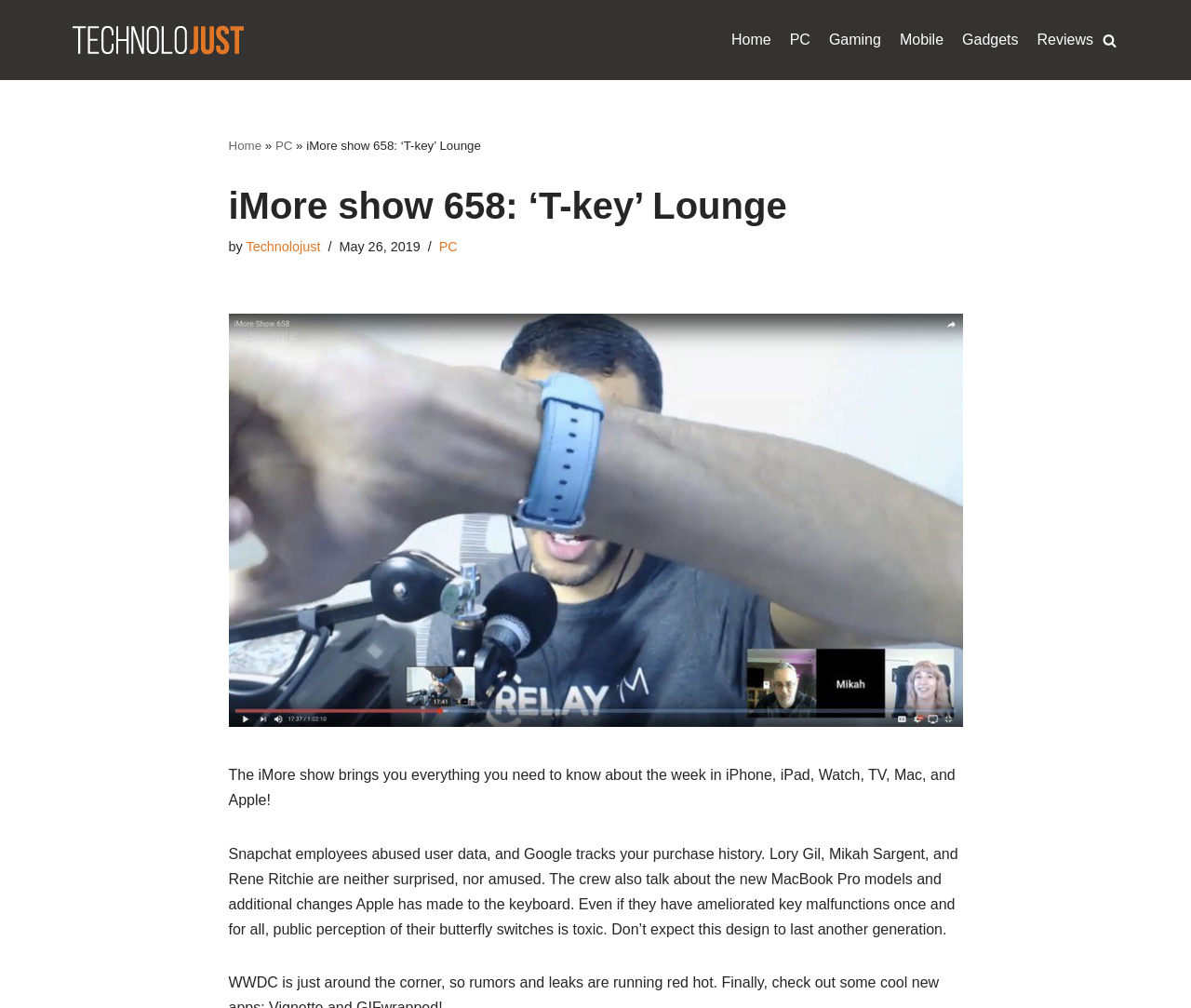Please indicate the bounding box coordinates of the element's region to be clicked to achieve the instruction: "view services". Provide the coordinates as four float numbers between 0 and 1, i.e., [left, top, right, bottom].

None